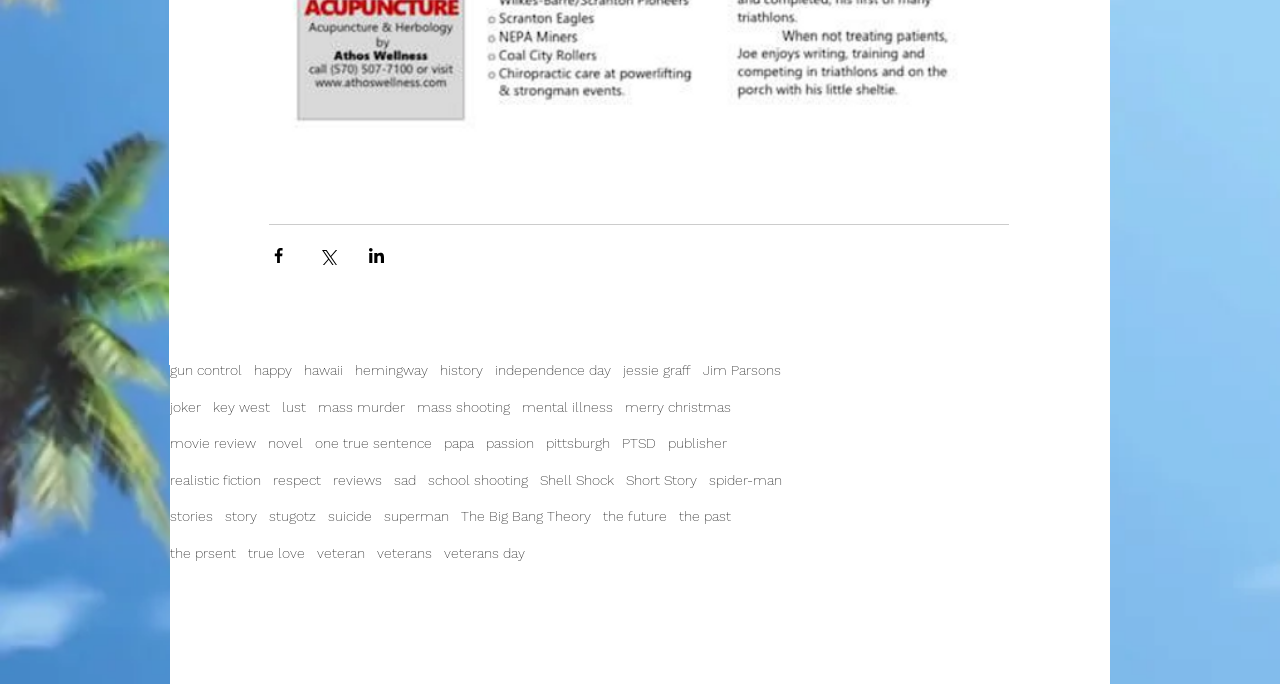Please determine the bounding box coordinates of the clickable area required to carry out the following instruction: "Click on the 'amazon' link". The coordinates must be four float numbers between 0 and 1, represented as [left, top, right, bottom].

[0.455, 0.364, 0.495, 0.4]